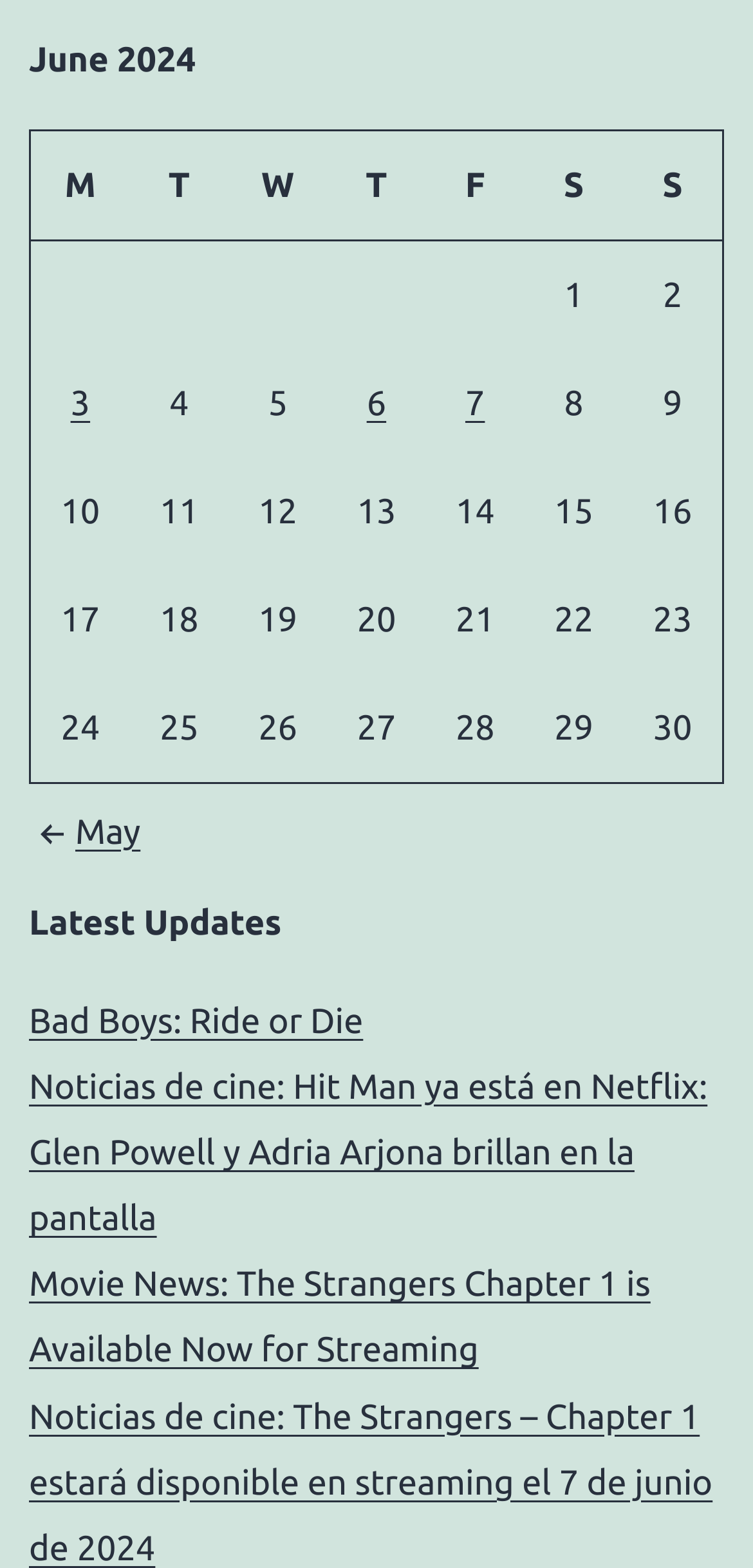What is the purpose of the navigation section?
Refer to the image and respond with a one-word or short-phrase answer.

To navigate to previous and next months